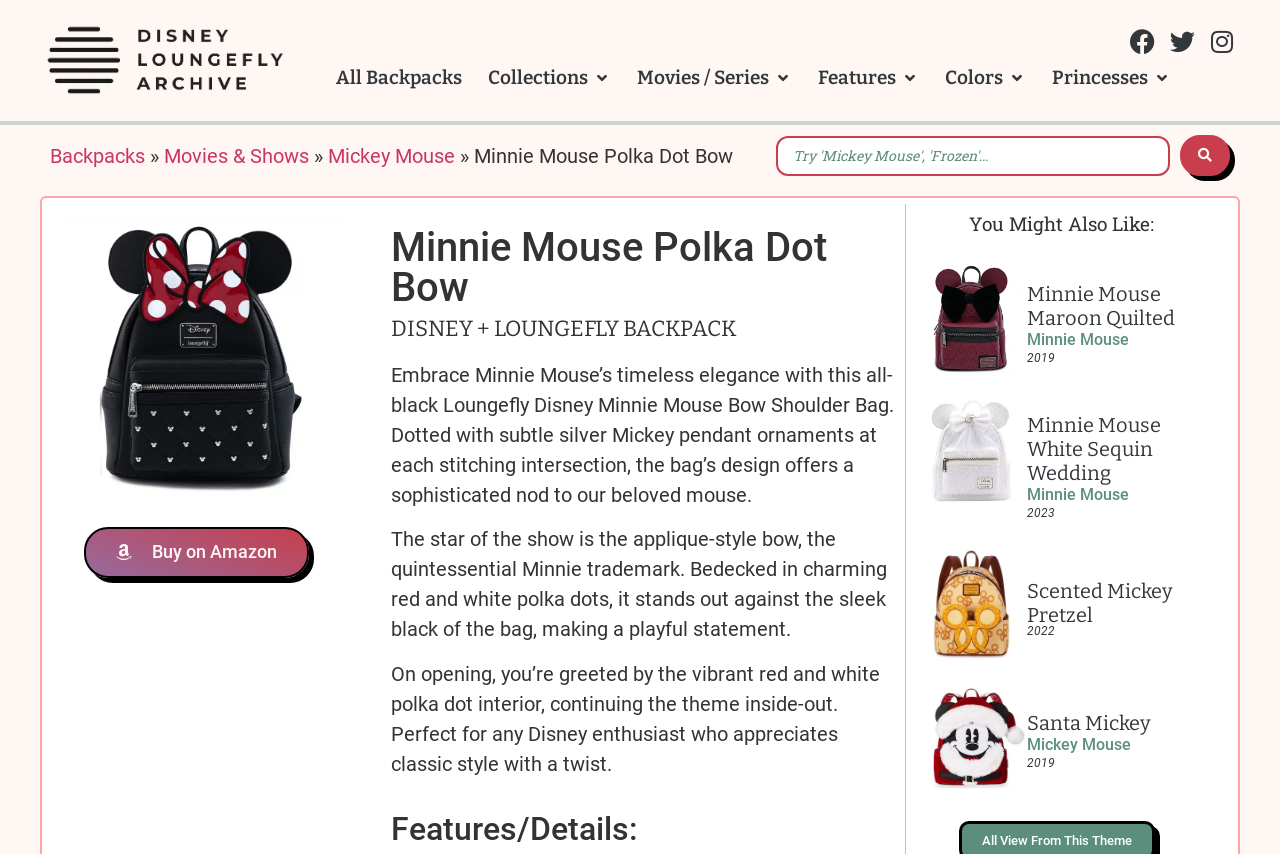Please identify the bounding box coordinates of the element I need to click to follow this instruction: "View Minnie Mouse Polka Dot Bow Backpack details".

[0.37, 0.168, 0.573, 0.196]